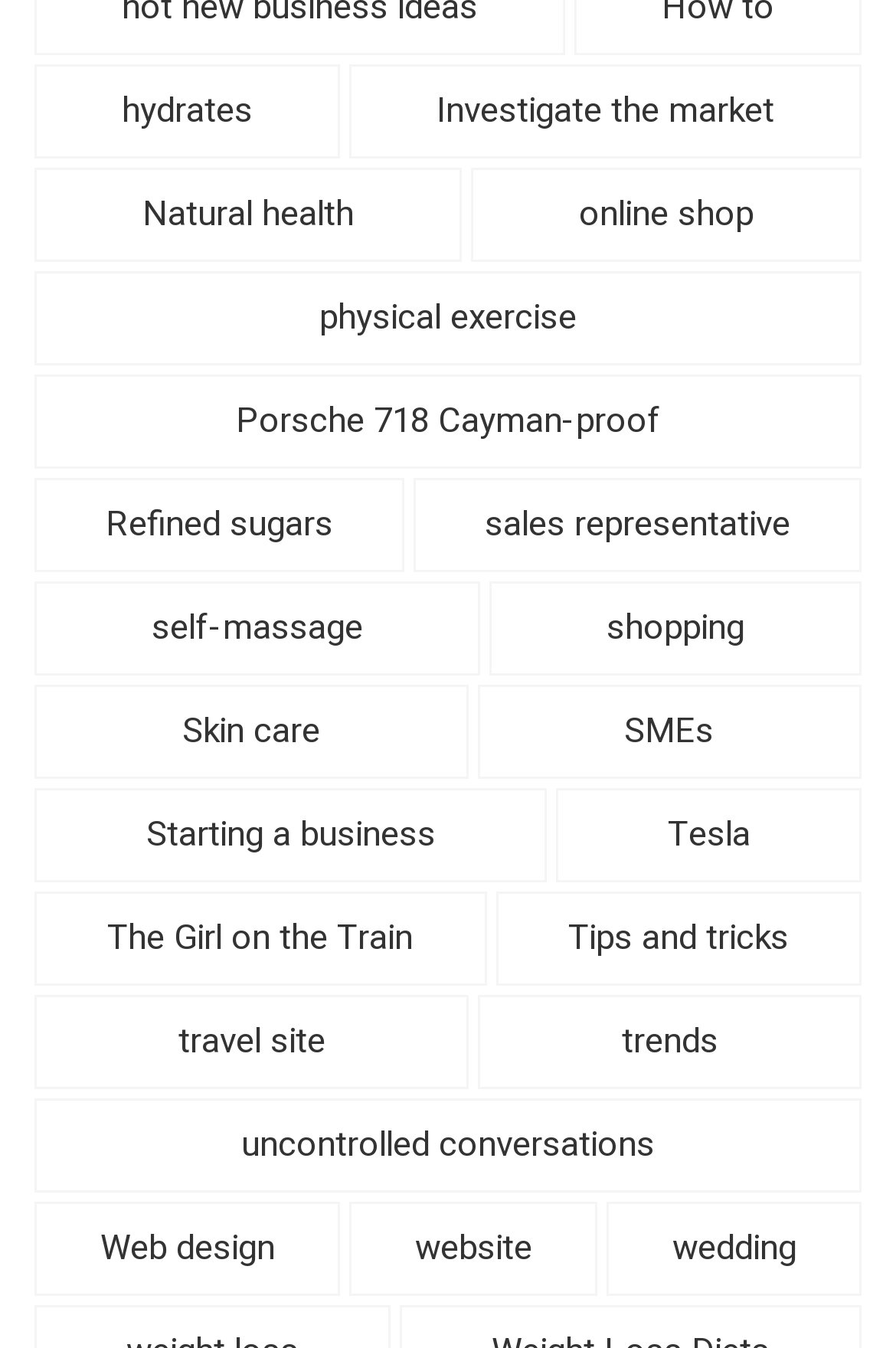Show the bounding box coordinates of the region that should be clicked to follow the instruction: "Click the 'HOME' link."

None